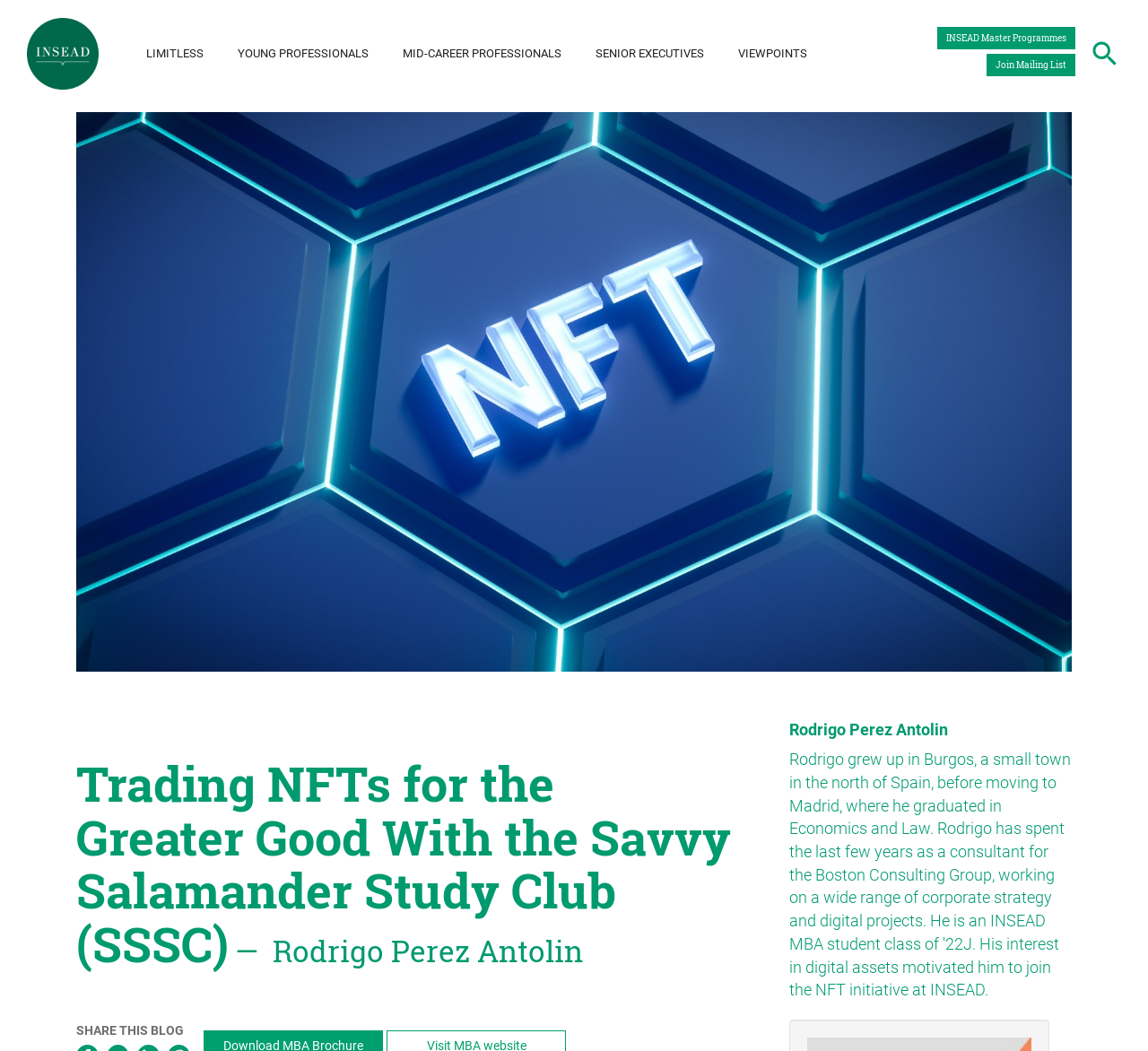Could you highlight the region that needs to be clicked to execute the instruction: "Search for something"?

[0.125, 0.377, 0.875, 0.613]